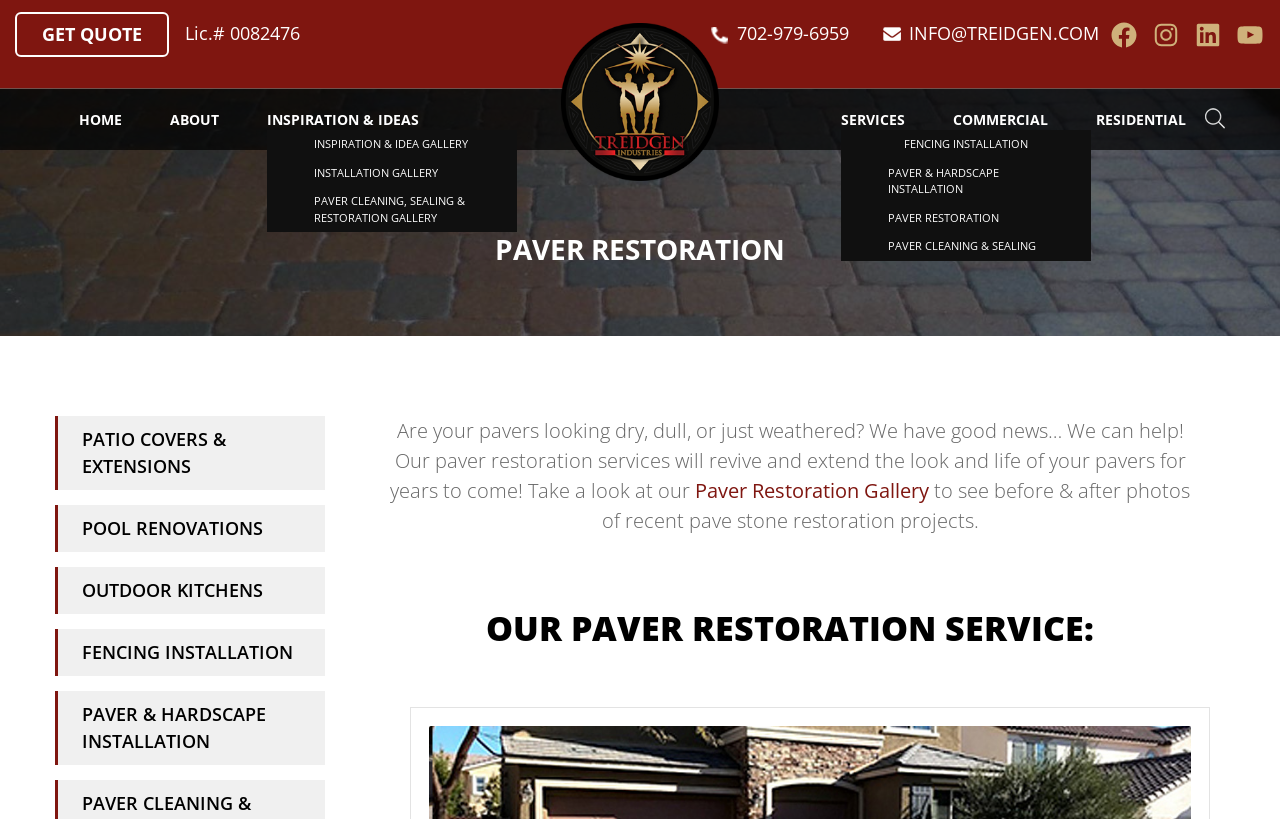How many services are listed under 'OUR PAVER RESTORATION SERVICE:'?
Using the image provided, answer with just one word or phrase.

6